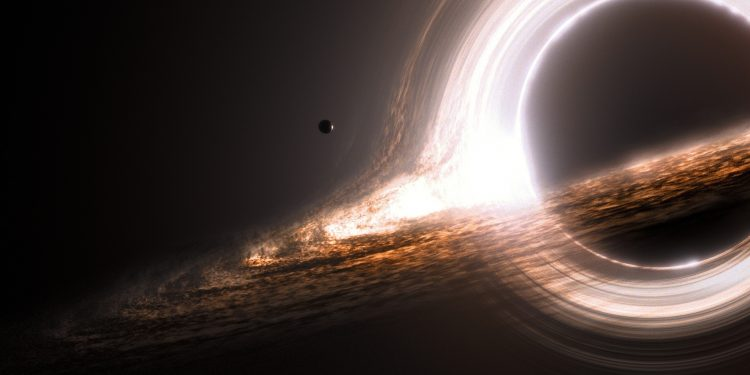What is the purpose of the distant planet?
Analyze the image and deliver a detailed answer to the question.

The distant planet on the left of the image serves as a reference point to provide a sense of scale and context to the massive cosmic environment surrounding the black hole, helping the viewer to better understand the enormity of the phenomenon.